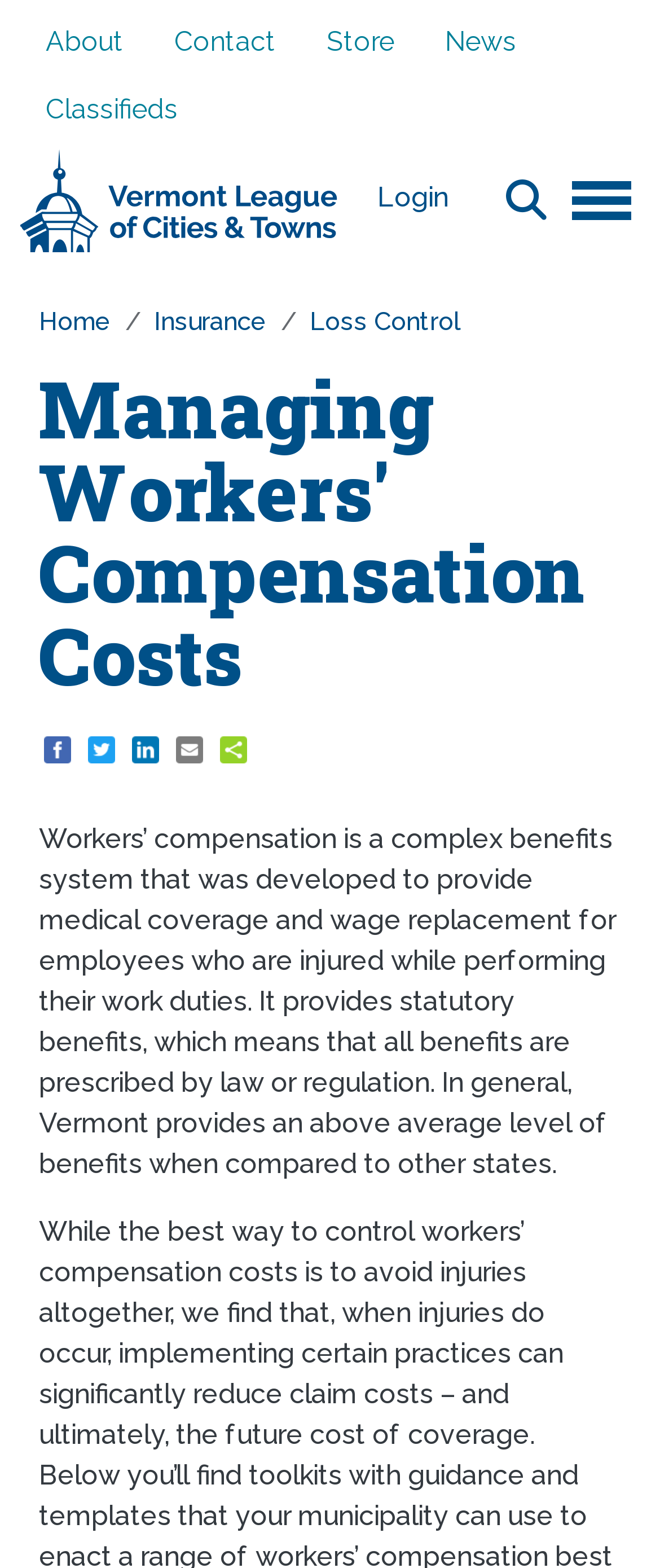Please answer the following question using a single word or phrase: 
How many links are there in the top menu navigation?

5